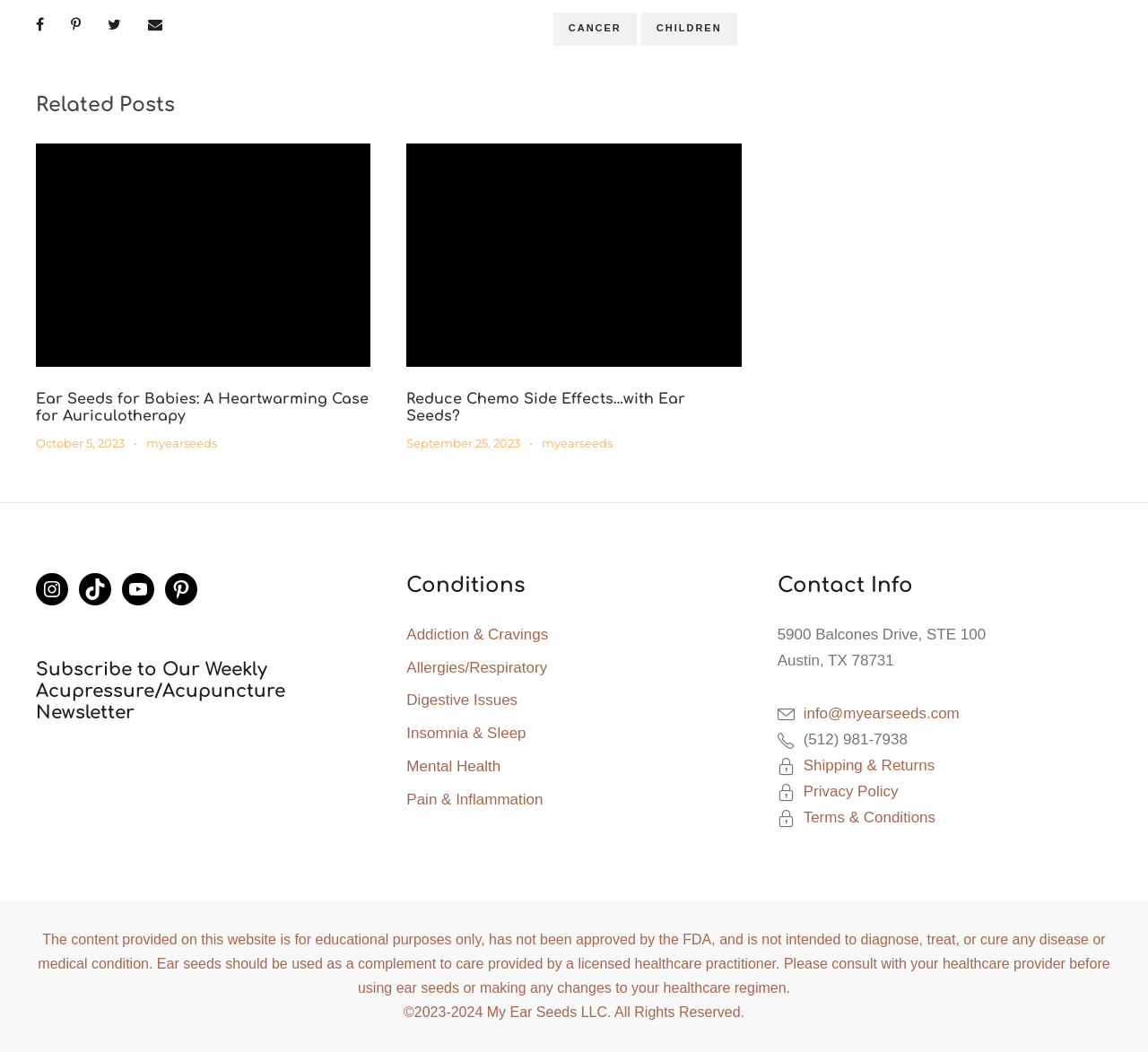Locate the bounding box coordinates of the clickable area needed to fulfill the instruction: "Visit the 'Instagram' social media page".

[0.031, 0.545, 0.059, 0.575]